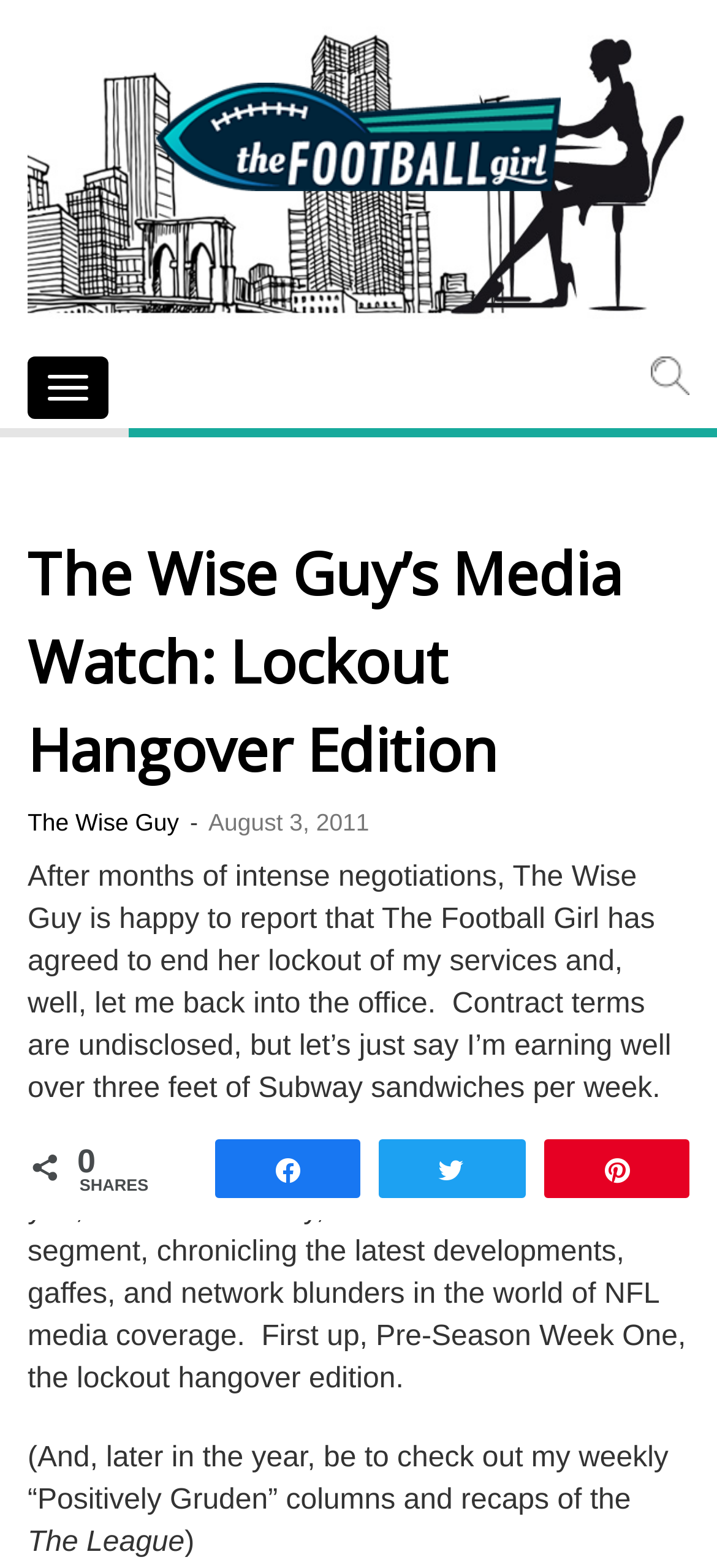Please look at the image and answer the question with a detailed explanation: What is the date of the article?

The date of the article is mentioned in the text as 'August 3, 2011', which is located below the heading 'The Wise Guy’s Media Watch: Lockout Hangover Edition'.